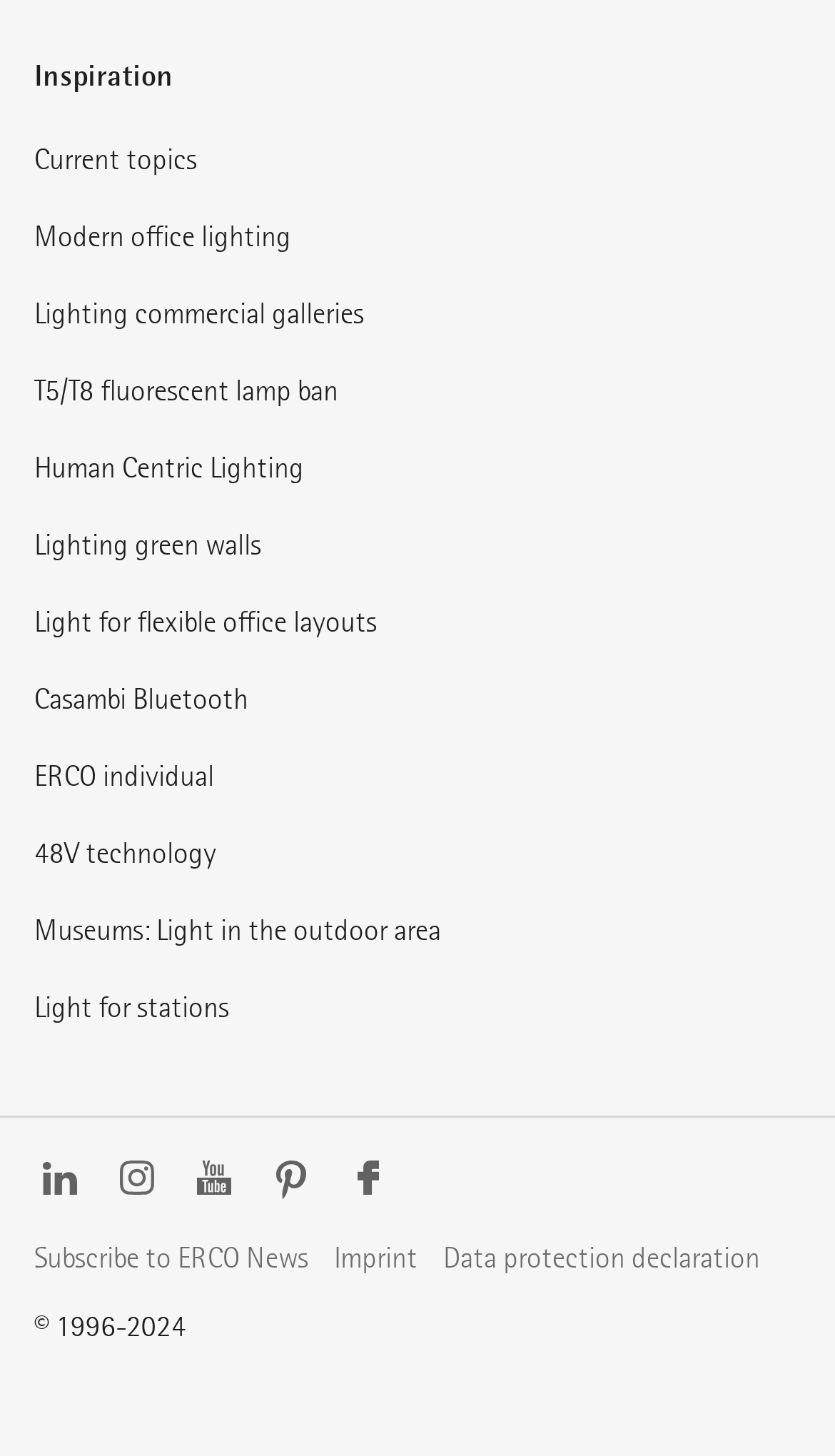Locate the bounding box coordinates of the element that needs to be clicked to carry out the instruction: "View current topics". The coordinates should be given as four float numbers ranging from 0 to 1, i.e., [left, top, right, bottom].

[0.041, 0.096, 0.236, 0.121]